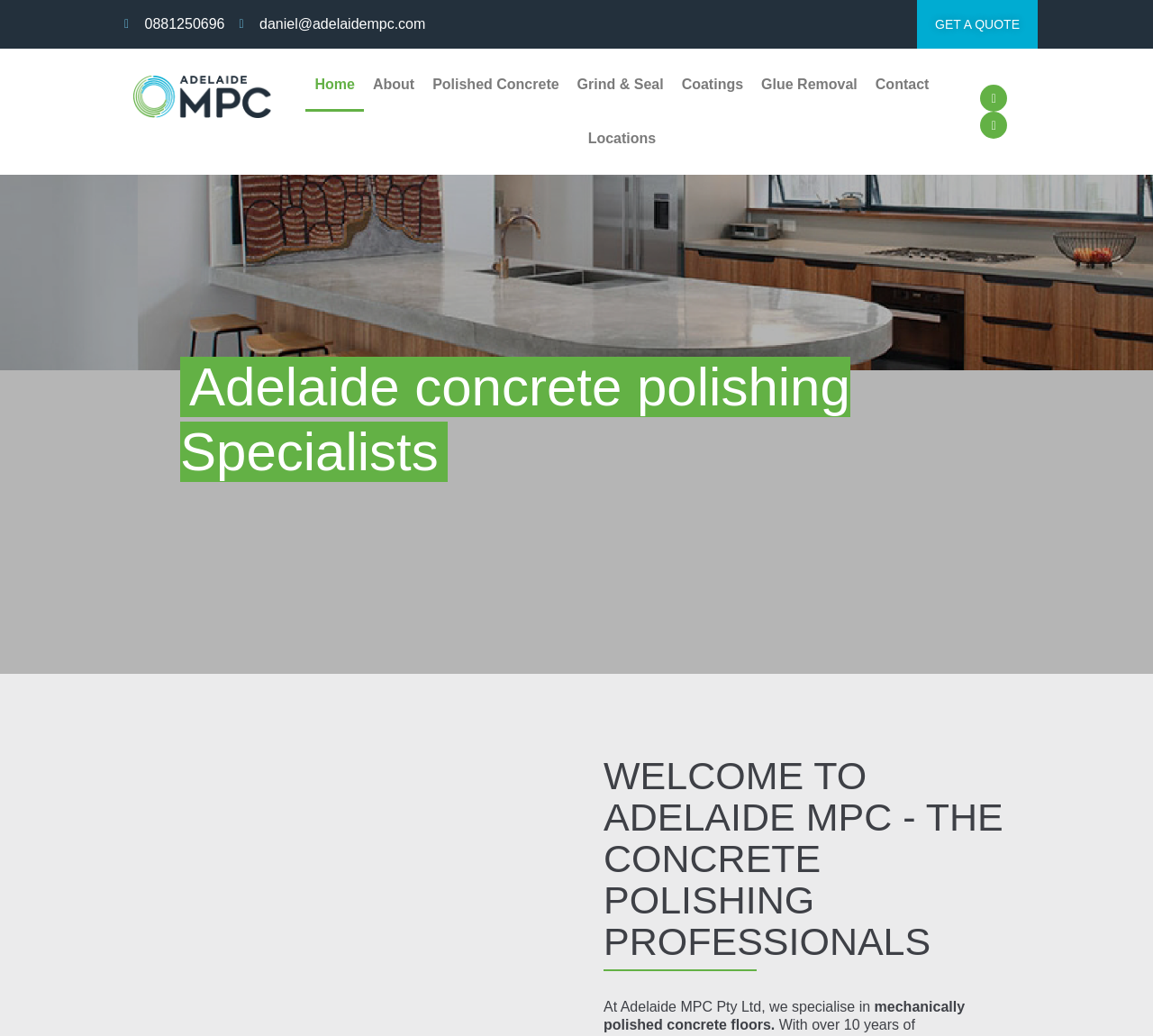Locate the bounding box coordinates of the clickable part needed for the task: "learn more about polished concrete".

[0.367, 0.056, 0.493, 0.108]